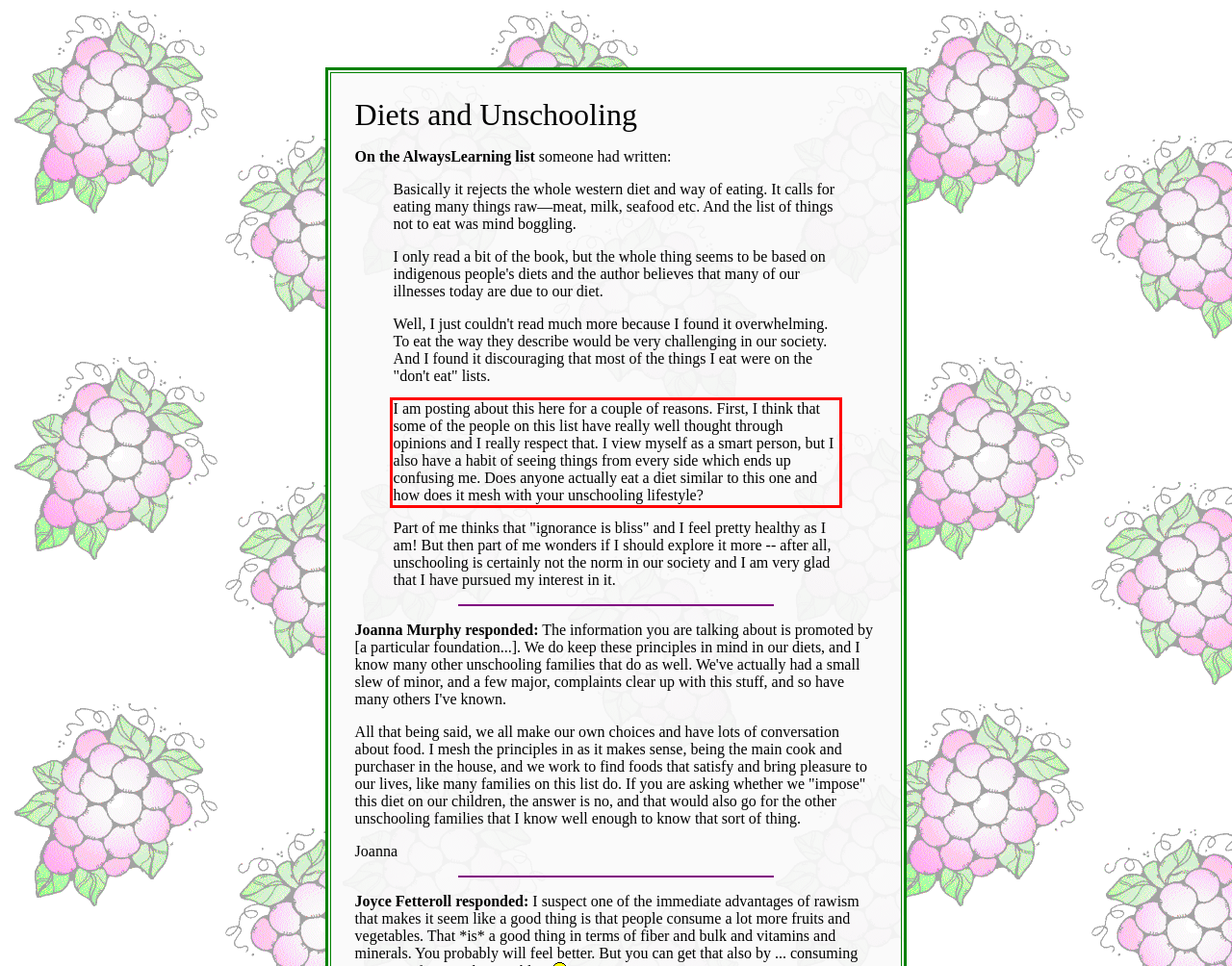Identify and transcribe the text content enclosed by the red bounding box in the given screenshot.

I am posting about this here for a couple of reasons. First, I think that some of the people on this list have really well thought through opinions and I really respect that. I view myself as a smart person, but I also have a habit of seeing things from every side which ends up confusing me. Does anyone actually eat a diet similar to this one and how does it mesh with your unschooling lifestyle?